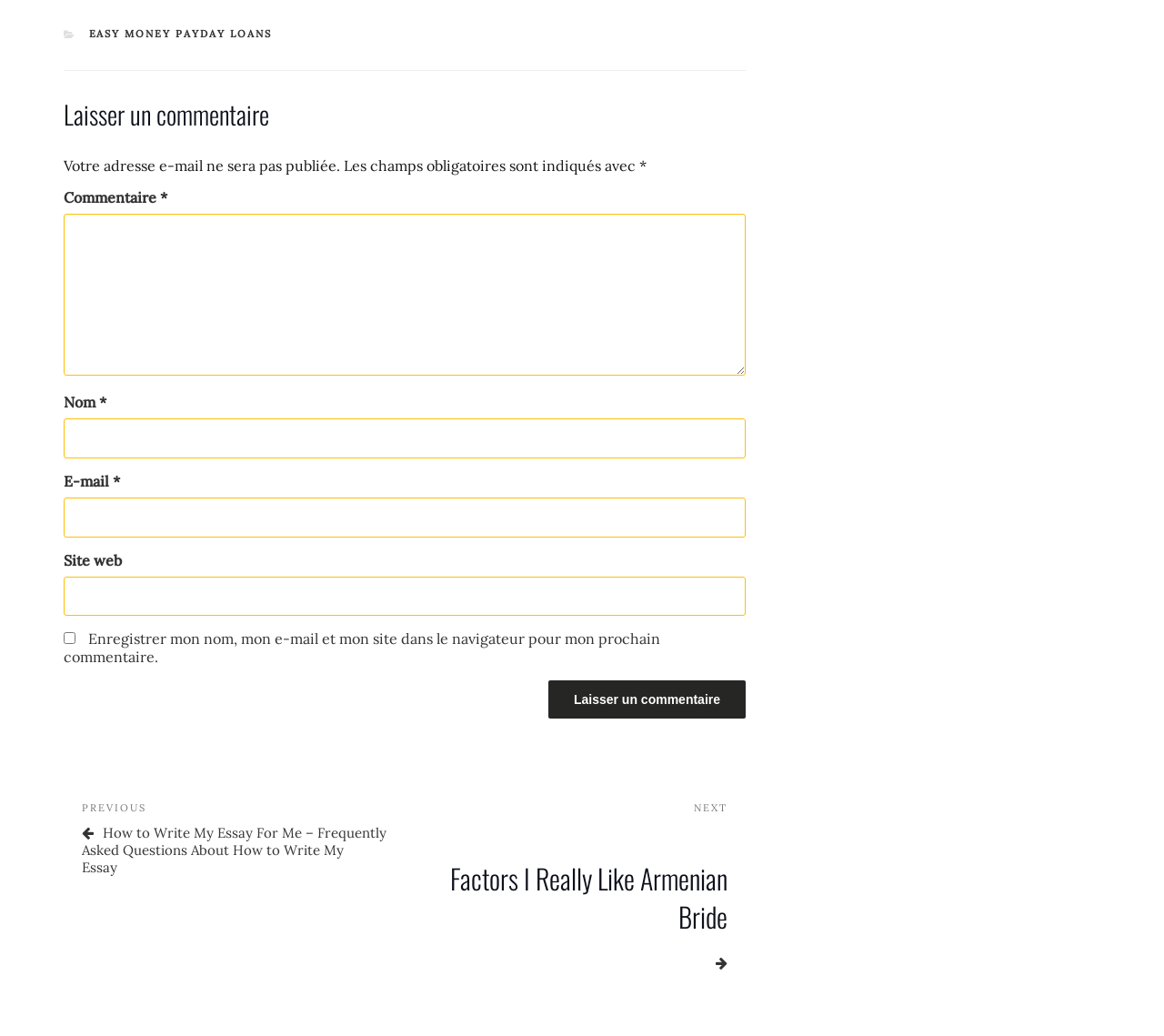Pinpoint the bounding box coordinates of the clickable element to carry out the following instruction: "Go to the previous post."

[0.07, 0.774, 0.332, 0.846]